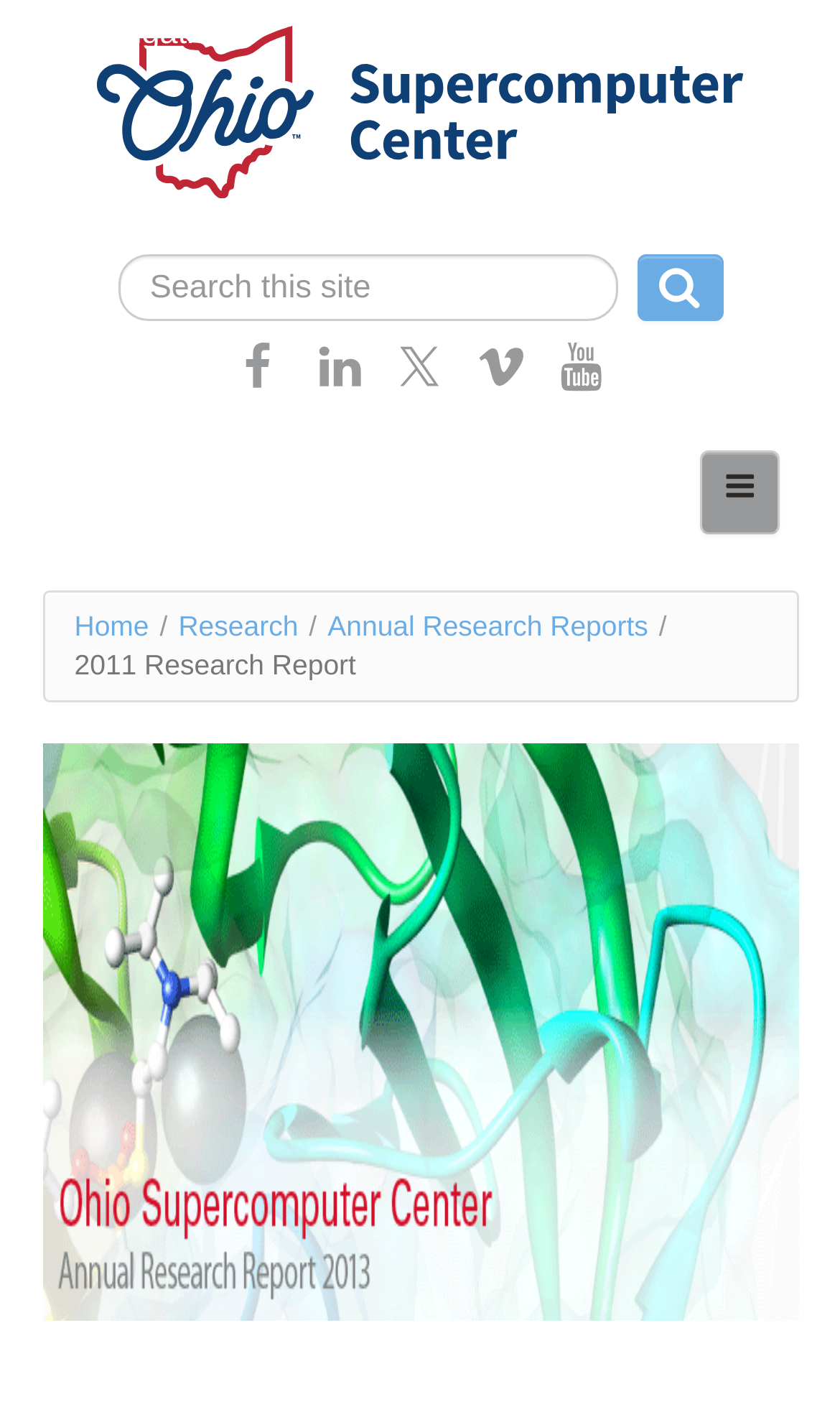Locate the bounding box coordinates of the element to click to perform the following action: 'Go to Facebook'. The coordinates should be given as four float values between 0 and 1, in the form of [left, top, right, bottom].

[0.26, 0.257, 0.356, 0.283]